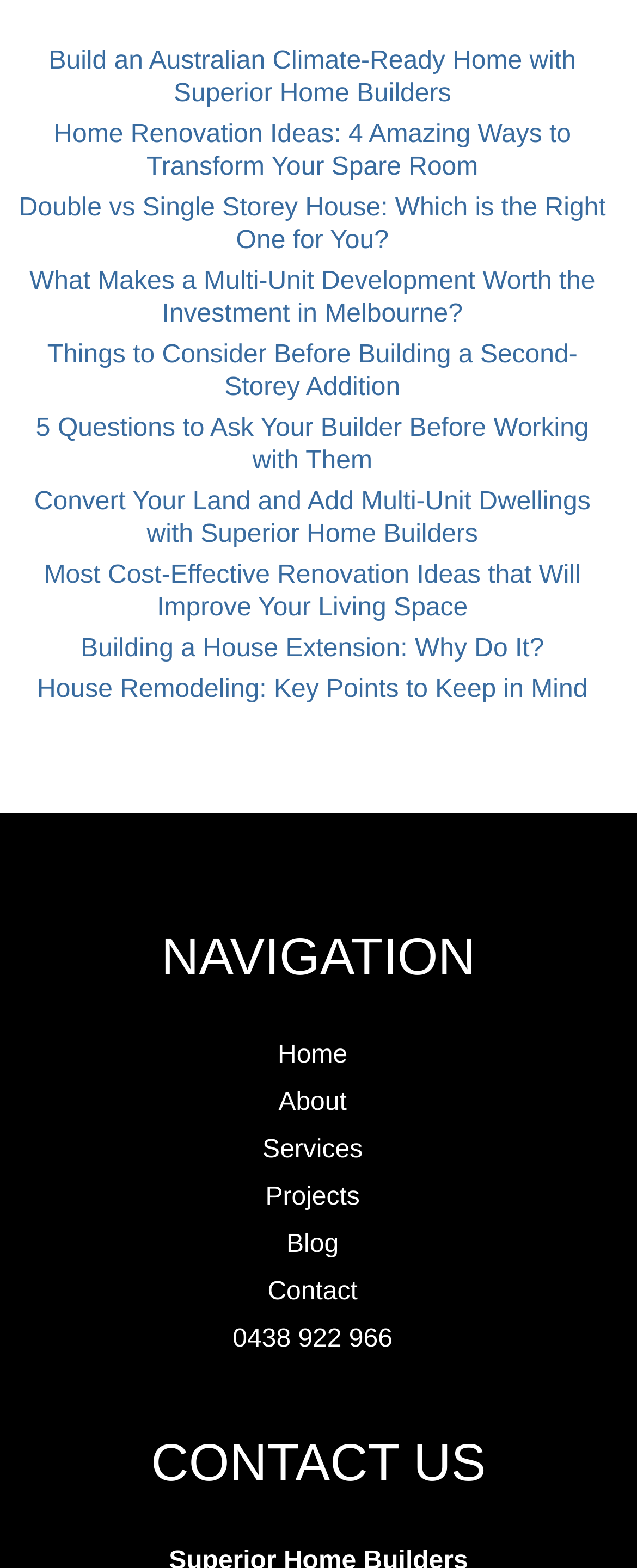How many links are related to building or renovation?
Please provide a comprehensive answer based on the details in the screenshot.

I counted the number of links that are related to building or renovation, which are 'Build an Australian Climate-Ready Home with Superior Home Builders', 'Home Renovation Ideas: 4 Amazing Ways to Transform Your Spare Room', 'Double vs Single Storey House: Which is the Right One for You?', 'Things to Consider Before Building a Second-Storey Addition', 'Convert Your Land and Add Multi-Unit Dwellings with Superior Home Builders', 'Most Cost-Effective Renovation Ideas that Will Improve Your Living Space', 'Building a House Extension: Why Do It?', 'House Remodeling: Key Points to Keep in Mind', and 'What Makes a Multi-Unit Development Worth the Investment in Melbourne?'. There are 9 links in total.